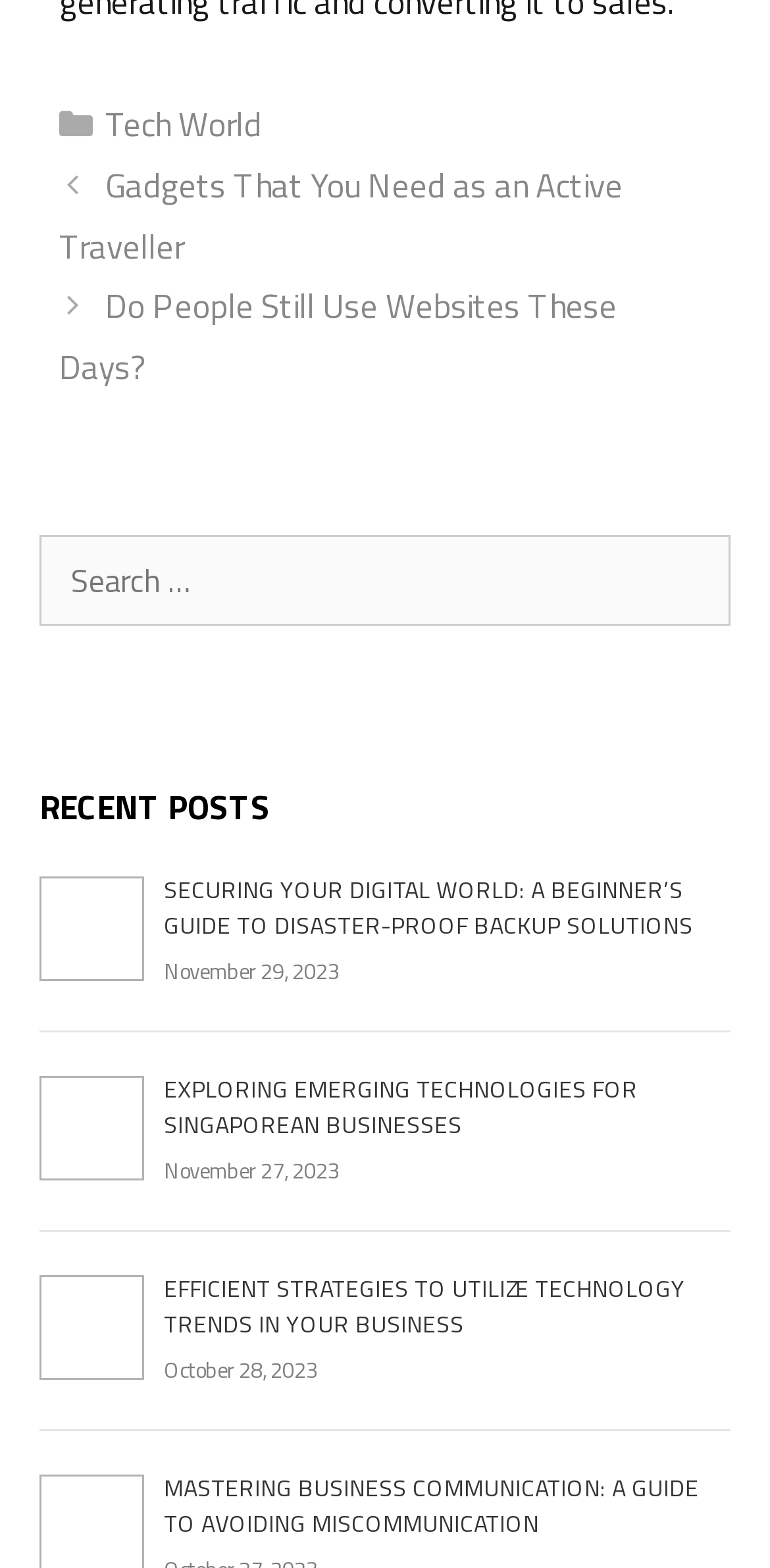What is the date of the post 'Exploring Emerging Technologies for Singaporean Businesses'?
Look at the image and answer the question with a single word or phrase.

November 27, 2023